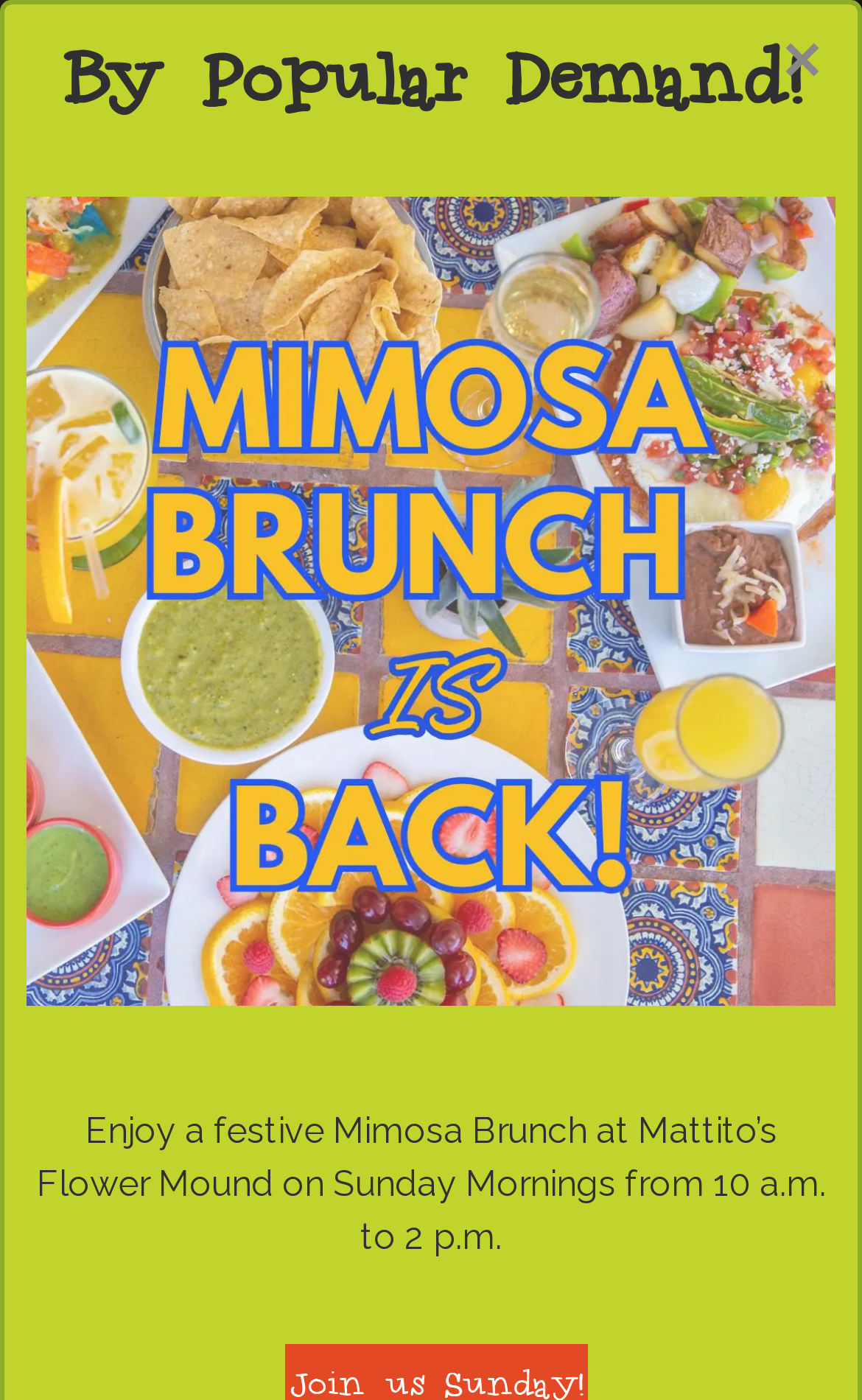What is the theme of the brunch at Mattito's in Flower Mound?
Give a comprehensive and detailed explanation for the question.

I found the theme of the brunch by reading the text that says 'Enjoy a festive Mimosa Brunch at Mattito’s Flower Mound on Sunday Mornings from 10 a.m. to 2 p.m.'.